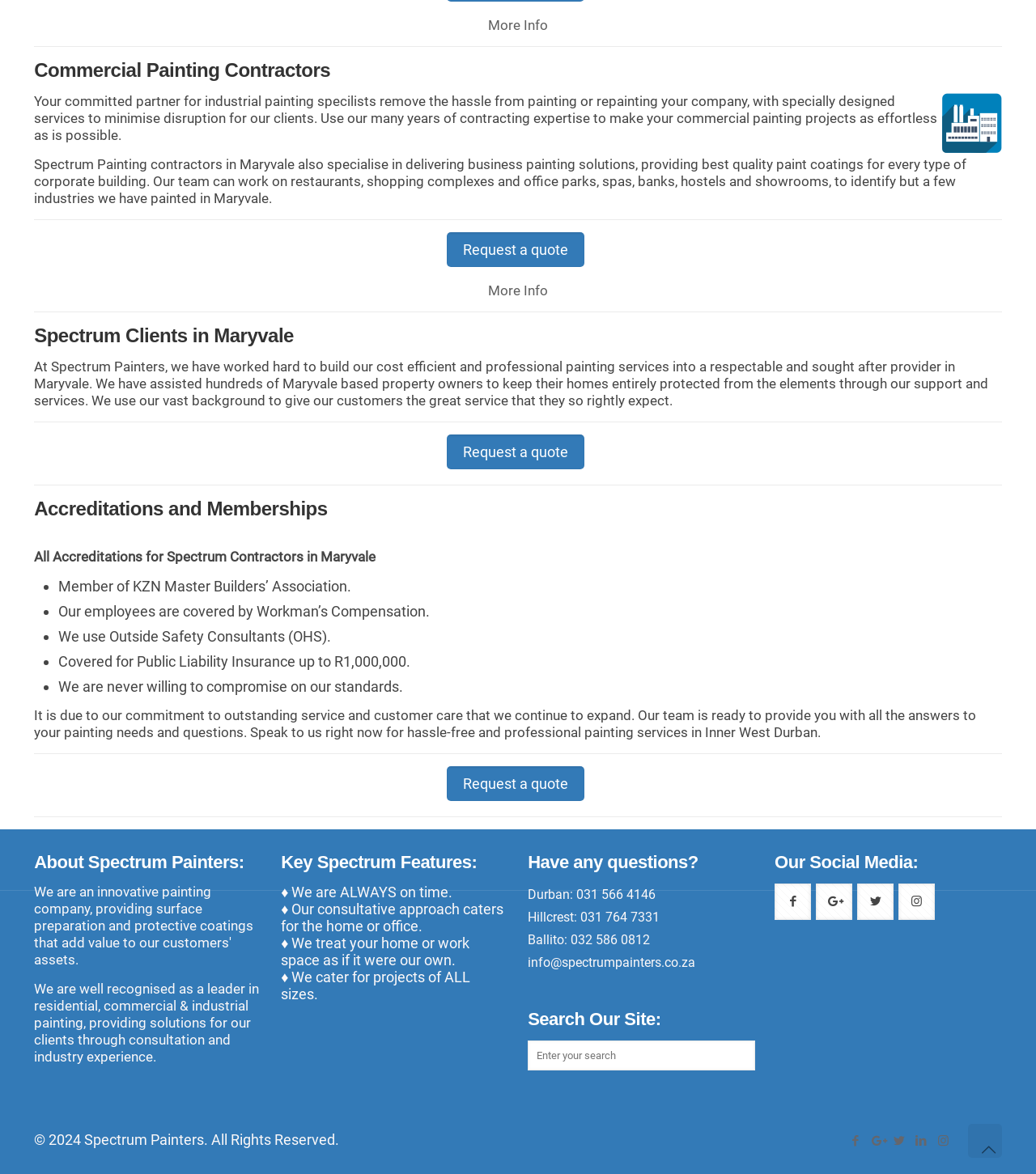Kindly determine the bounding box coordinates for the area that needs to be clicked to execute this instruction: "Request a quote".

[0.431, 0.198, 0.564, 0.227]